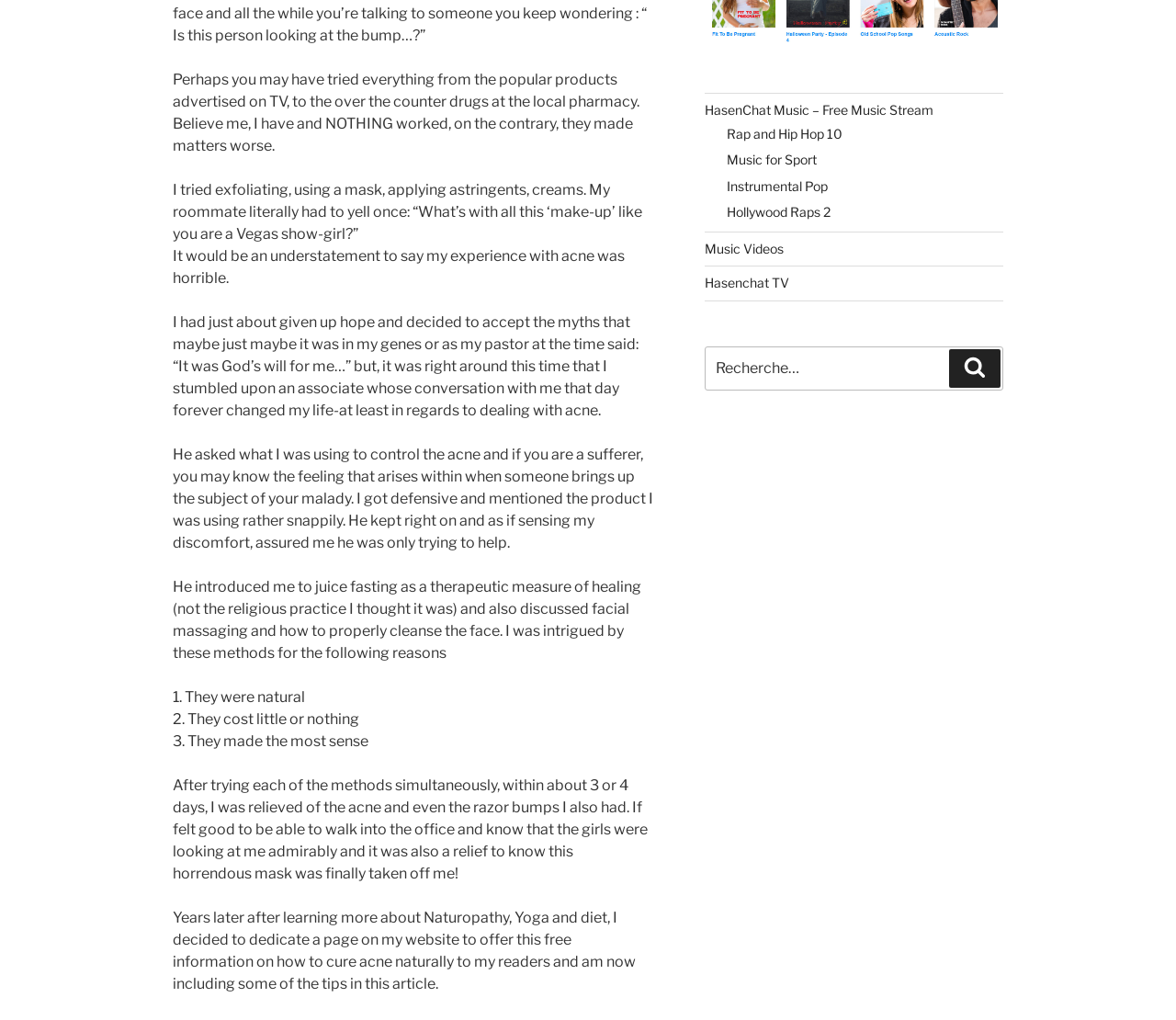Bounding box coordinates are specified in the format (top-left x, top-left y, bottom-right x, bottom-right y). All values are floating point numbers bounded between 0 and 1. Please provide the bounding box coordinate of the region this sentence describes: Hasenchat TV

[0.599, 0.27, 0.671, 0.285]